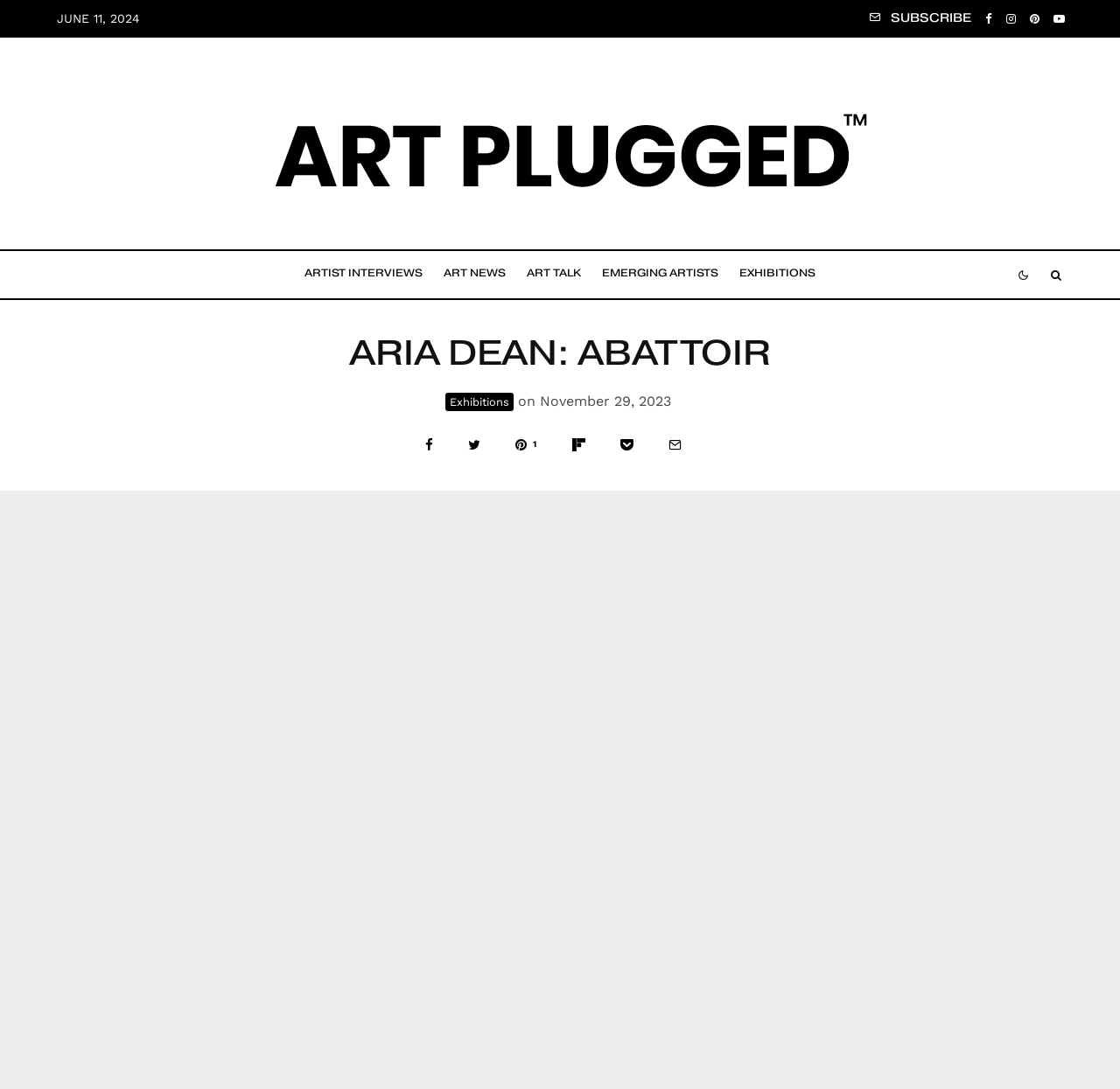Could you identify the text that serves as the heading for this webpage?

ARIA DEAN: ABATTOIR